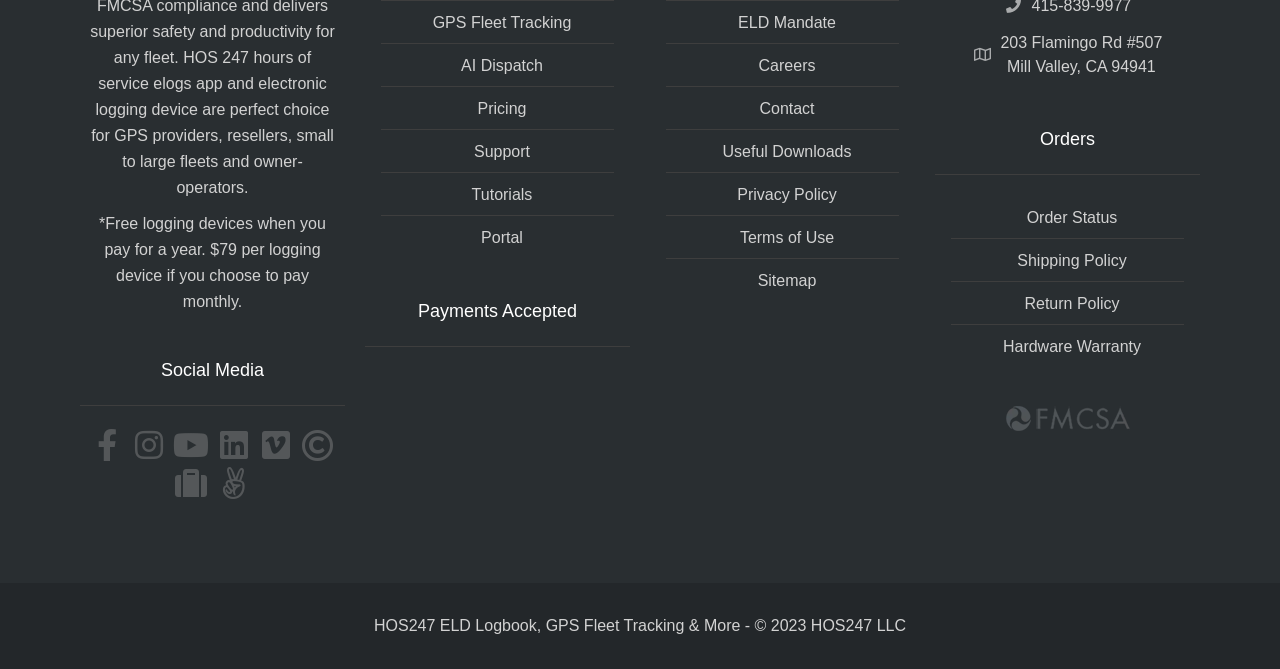Provide a one-word or short-phrase response to the question:
What is the payment method?

Various payment methods